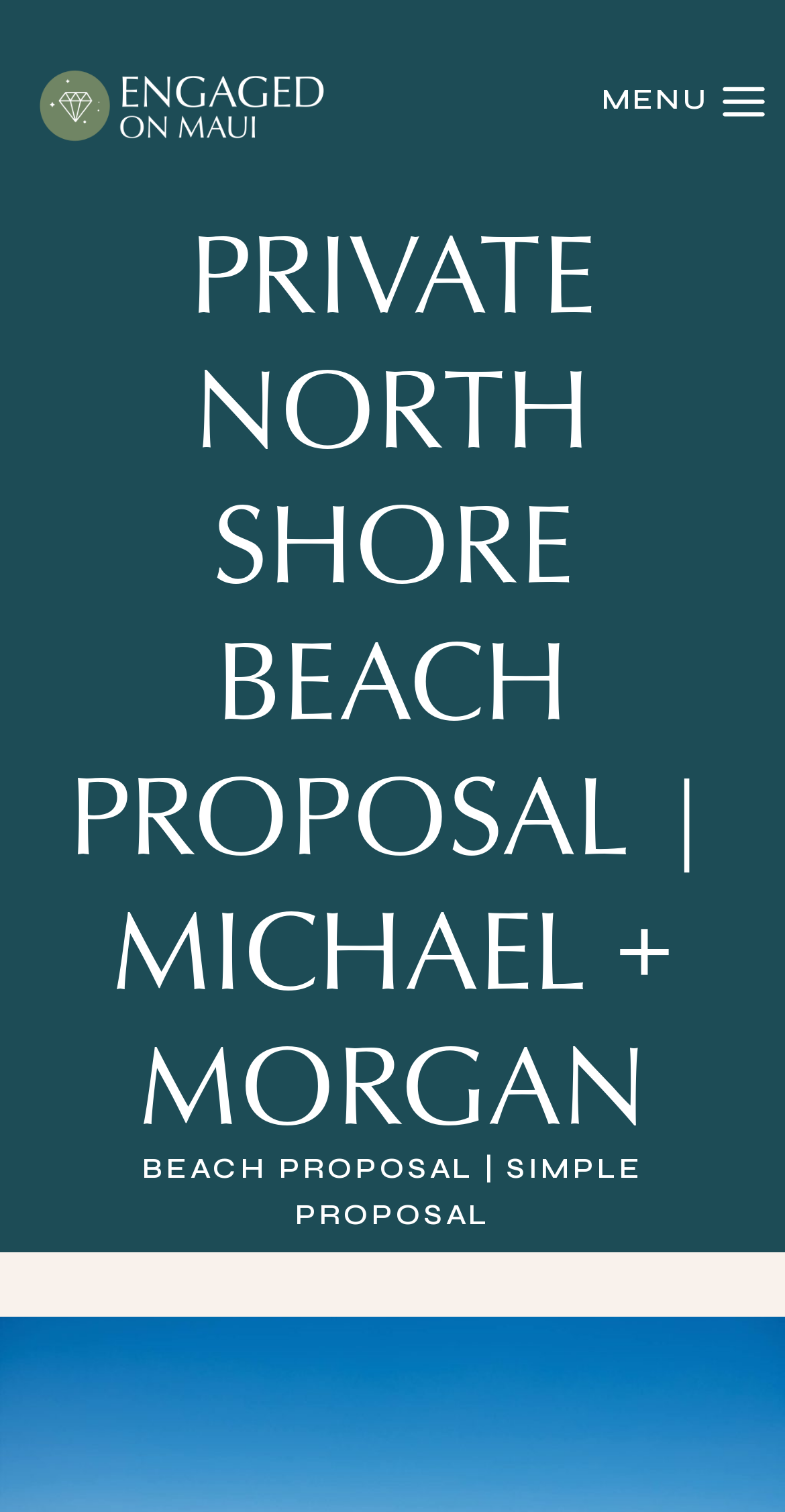With reference to the image, please provide a detailed answer to the following question: What is the color of the water in the background?

Based on the webpage description, it is mentioned that the bright blues of the water are amazing, which implies that the color of the water in the background is blue.